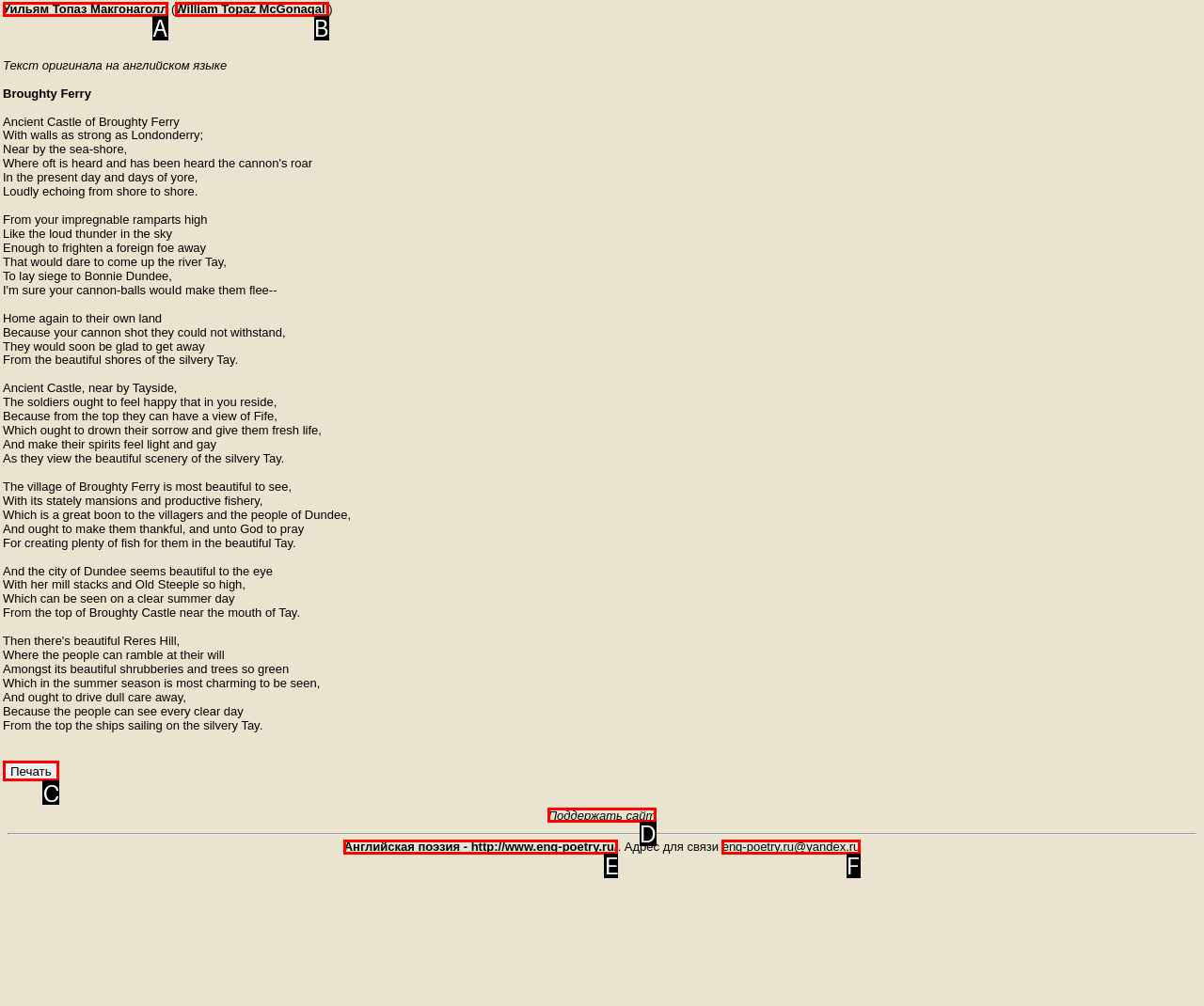Identify the HTML element that corresponds to the following description: Уильям Топаз Макгонаголл. Provide the letter of the correct option from the presented choices.

A